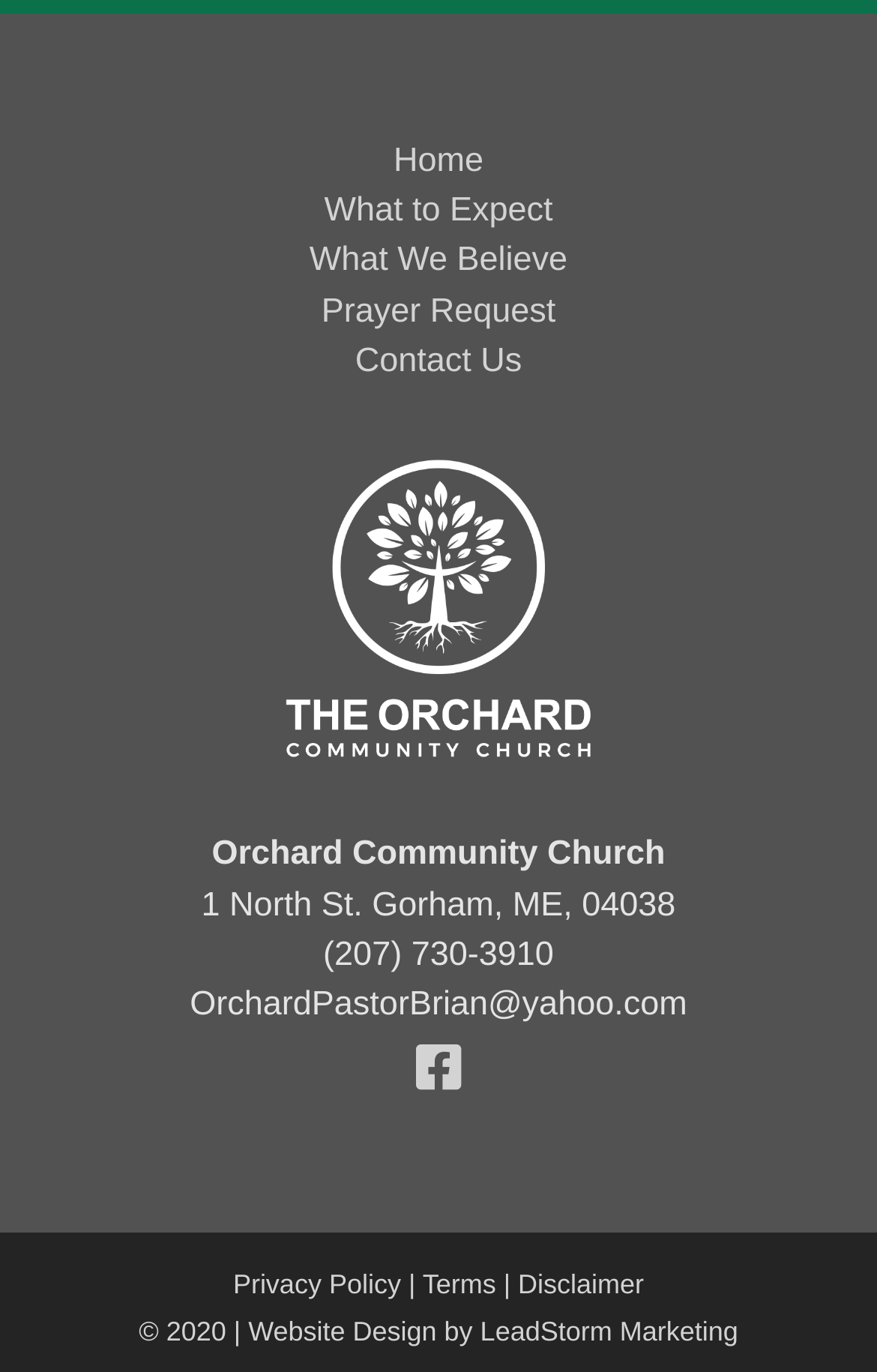Locate the bounding box coordinates of the element I should click to achieve the following instruction: "explore Cambridge".

None